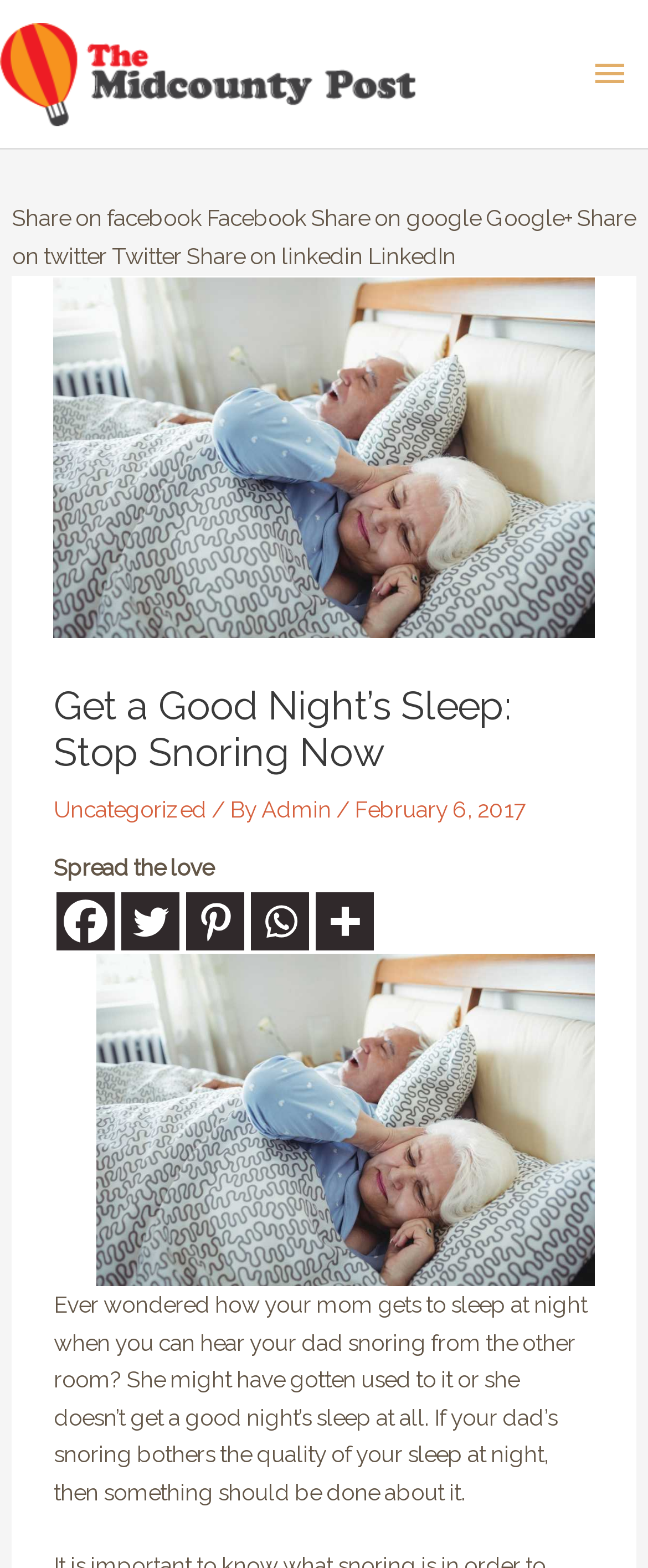Answer the following inquiry with a single word or phrase:
What social media platforms are available for sharing?

Facebook, Twitter, Pinterest, Whatsapp, More